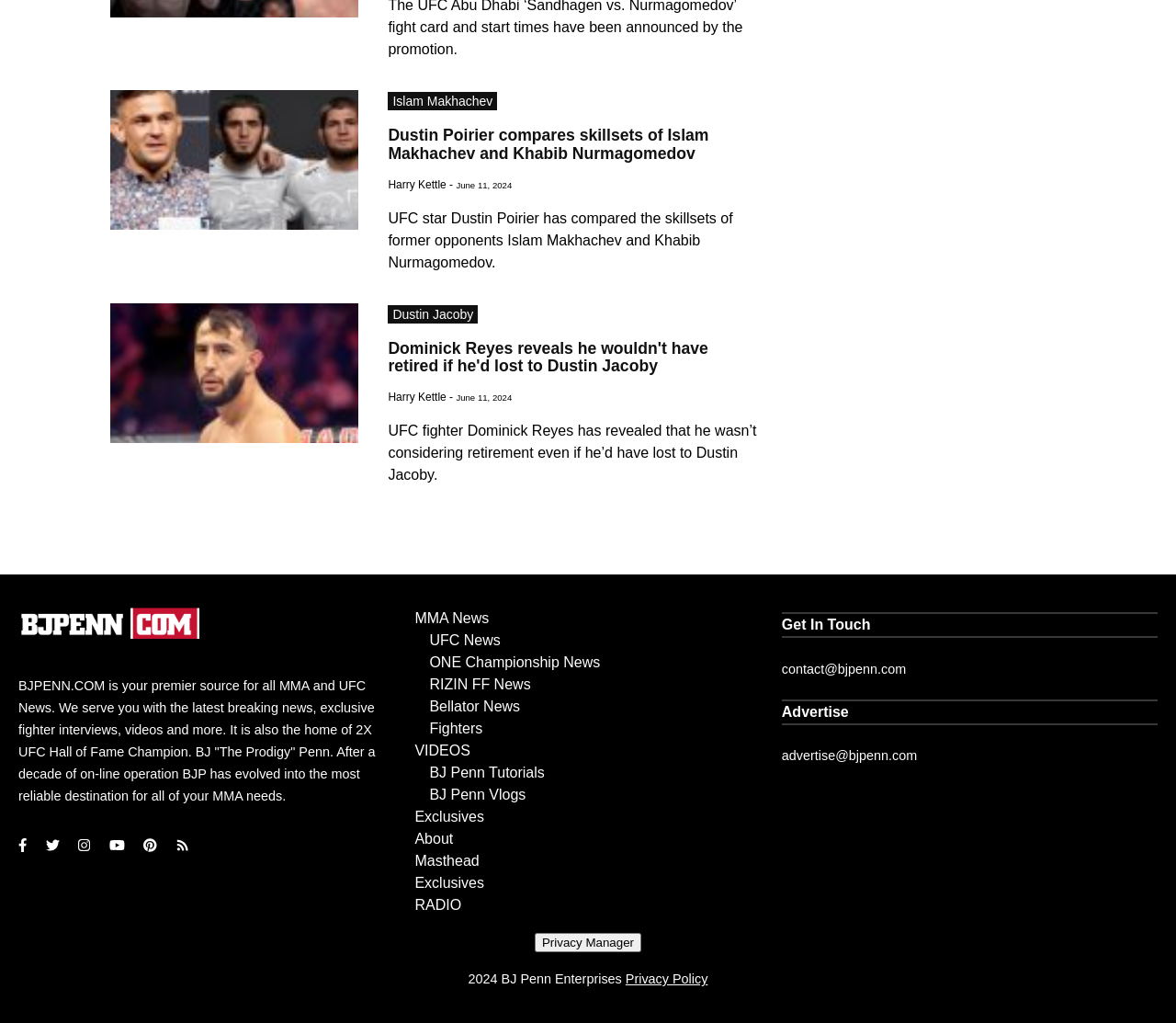What social media platforms are available on the website?
Please give a well-detailed answer to the question.

The links at the bottom of the webpage with images of social media icons indicate that the website is available on Facebook, Twitter, Instagram, Youtube, and Pinterest.